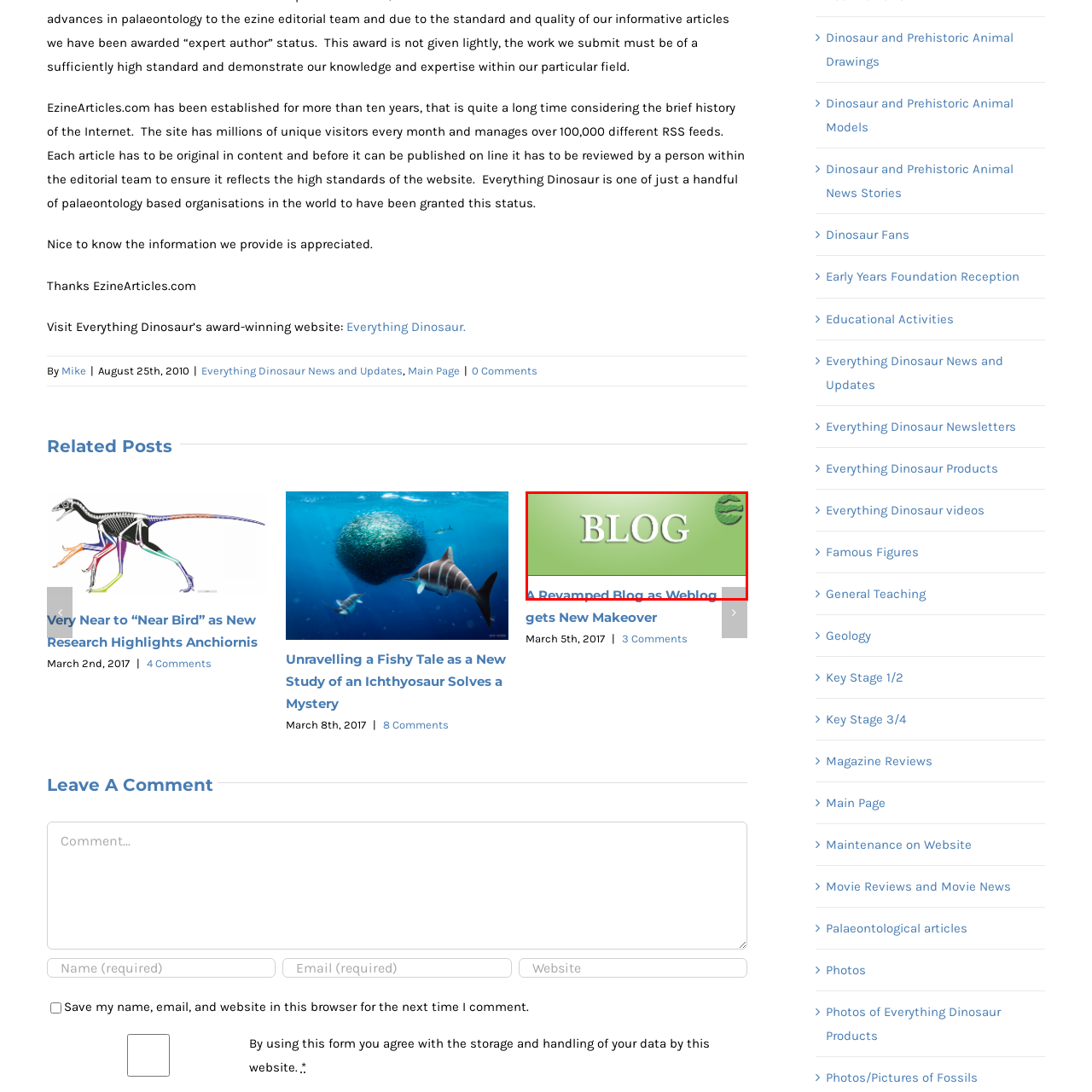What is the theme of the blog entry?
Examine the image that is surrounded by the red bounding box and answer the question with as much detail as possible using the image.

The caption highlights the theme of transformation and enhancement, suggesting that the blog is focused on innovation and modern design, and is conveying an updated and refreshed approach to content delivery.